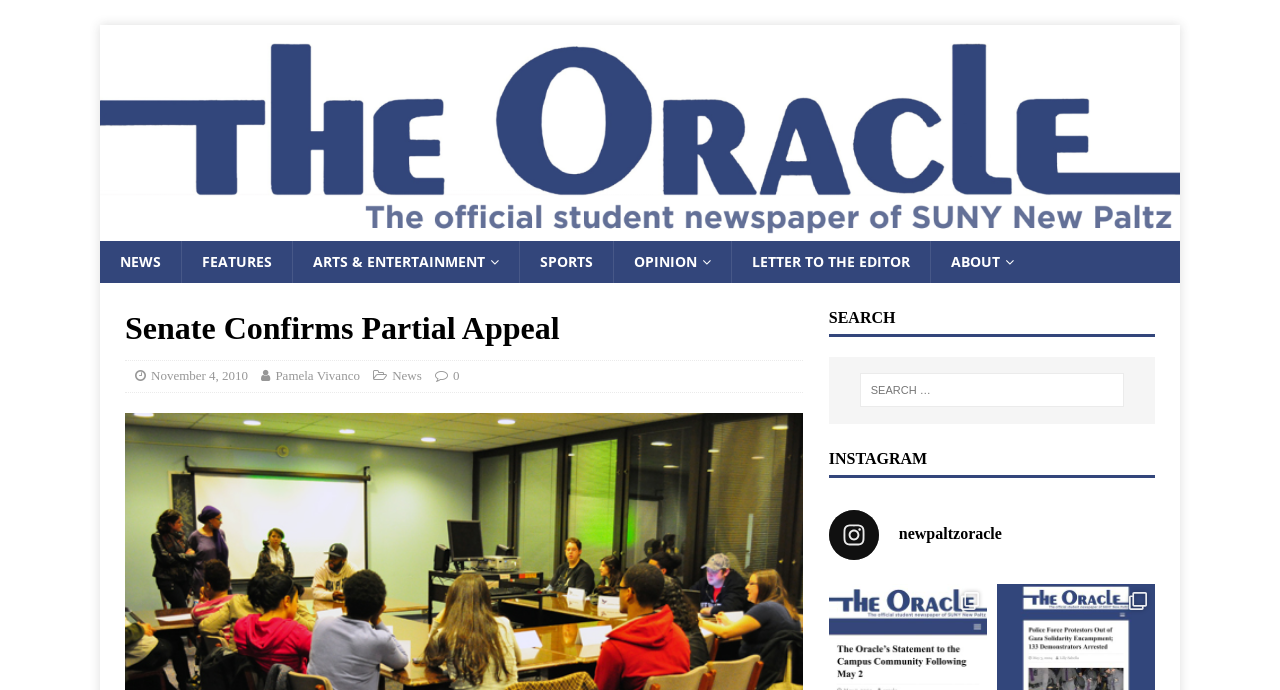Determine the bounding box coordinates for the area that needs to be clicked to fulfill this task: "view instagram". The coordinates must be given as four float numbers between 0 and 1, i.e., [left, top, right, bottom].

[0.647, 0.739, 0.902, 0.811]